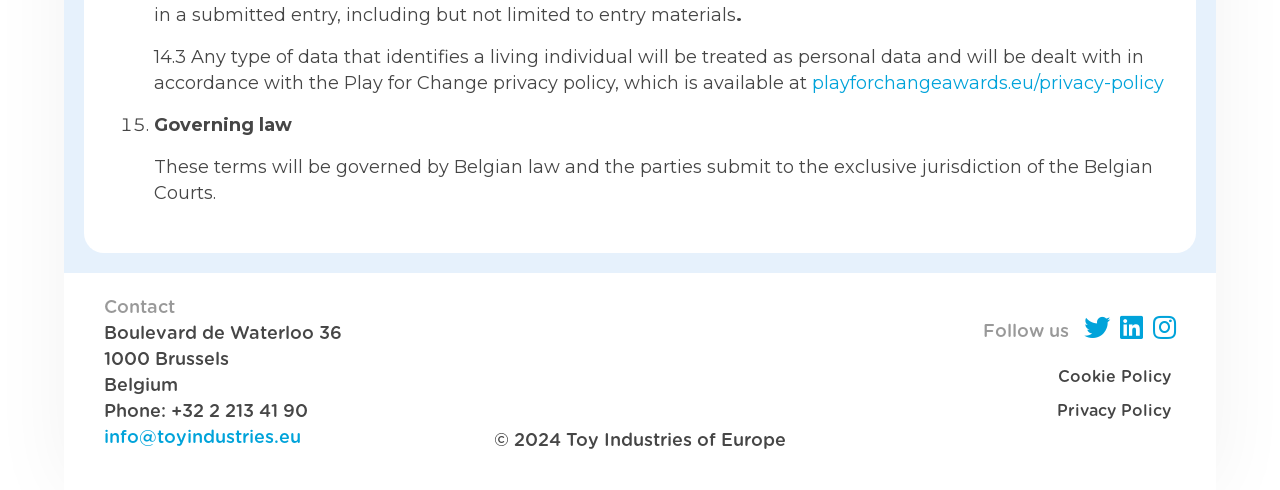Please find the bounding box for the UI component described as follows: "info@toyindustries.eu".

[0.081, 0.876, 0.235, 0.913]